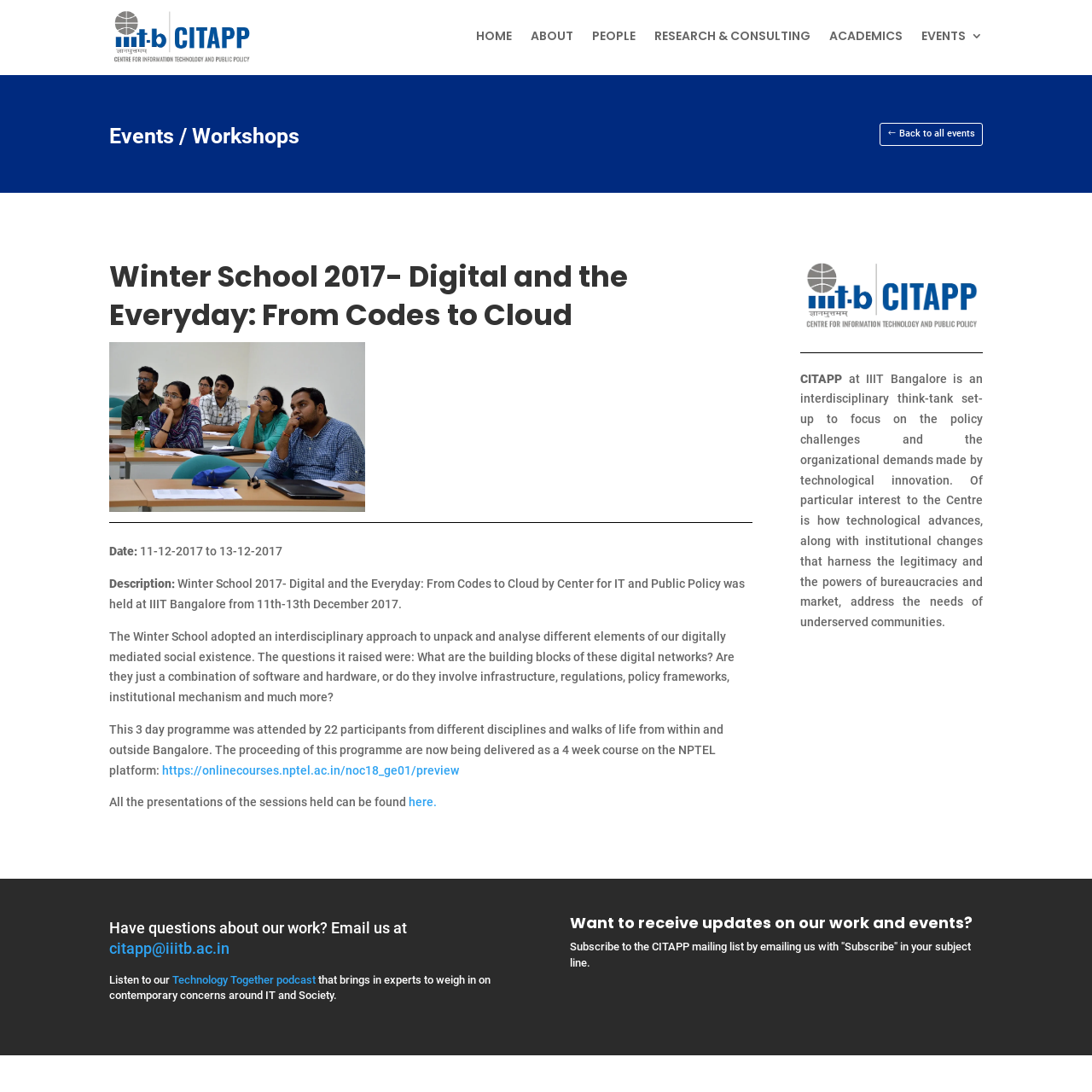Create a detailed summary of the webpage's content and design.

The webpage is about the Winter School 2017- Digital and the Everyday: From Codes to Cloud, an event organized by the Center for IT and Public Policy (CITAPP) at IIIT Bangalore. 

At the top of the page, there is a navigation menu with six links: HOME, ABOUT, PEOPLE, RESEARCH & CONSULTING, ACADEMICS, and EVENTS 3. 

Below the navigation menu, there is a section with a heading "Events / Workshops" and a link "Back to all events". 

The main content of the page is about the Winter School 2017 event, which includes an image, a heading with the event title, and a description of the event. The description is divided into several paragraphs, which provide details about the event, such as the date, the interdisciplinary approach, and the questions it raised. 

There is also information about the event's proceedings, which are available as a 4-week course on the NPTEL platform, and a link to access the course. Additionally, there are links to access the presentations of the sessions held during the event.

On the right side of the page, there is a section about CITAPP, which includes an image, a heading, and a description of the organization. 

At the bottom of the page, there is a section with contact information, including an email address and a link to a podcast. There is also a section to subscribe to the CITAPP mailing list.